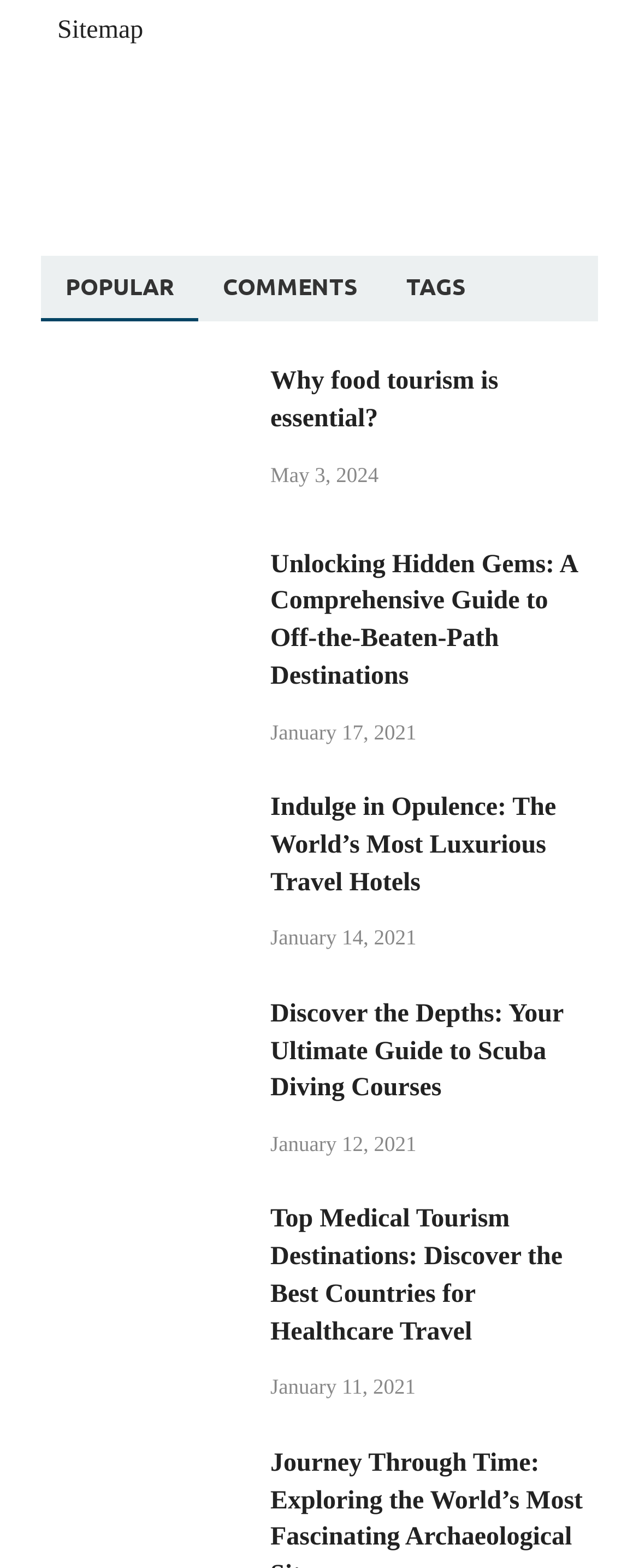How many tabs are there in the tablist?
Carefully examine the image and provide a detailed answer to the question.

I counted the number of tabs in the tablist, which are 'POPULAR', 'COMMENTS', 'TAGS', and there are 4 in total.